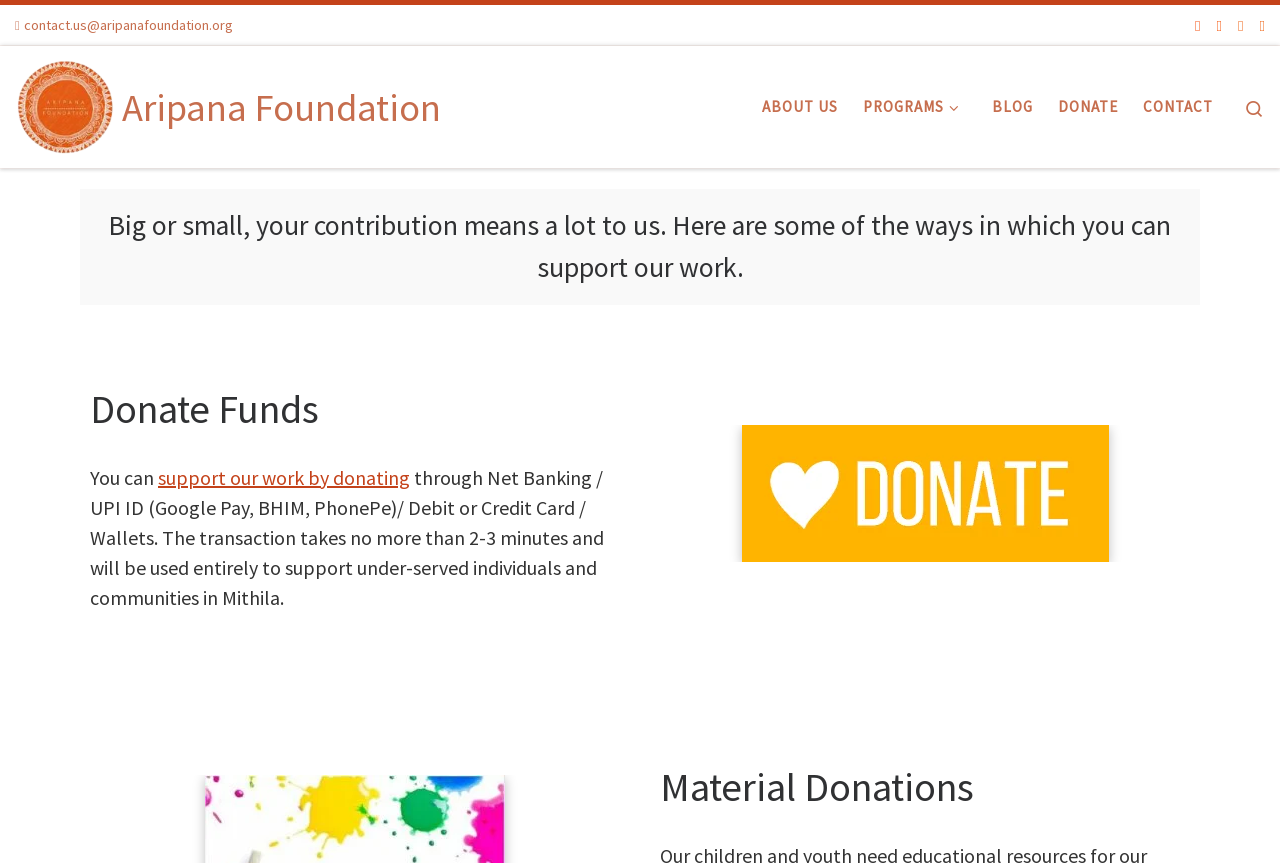Provide the bounding box coordinates of the section that needs to be clicked to accomplish the following instruction: "Search."

[0.959, 0.086, 1.0, 0.161]